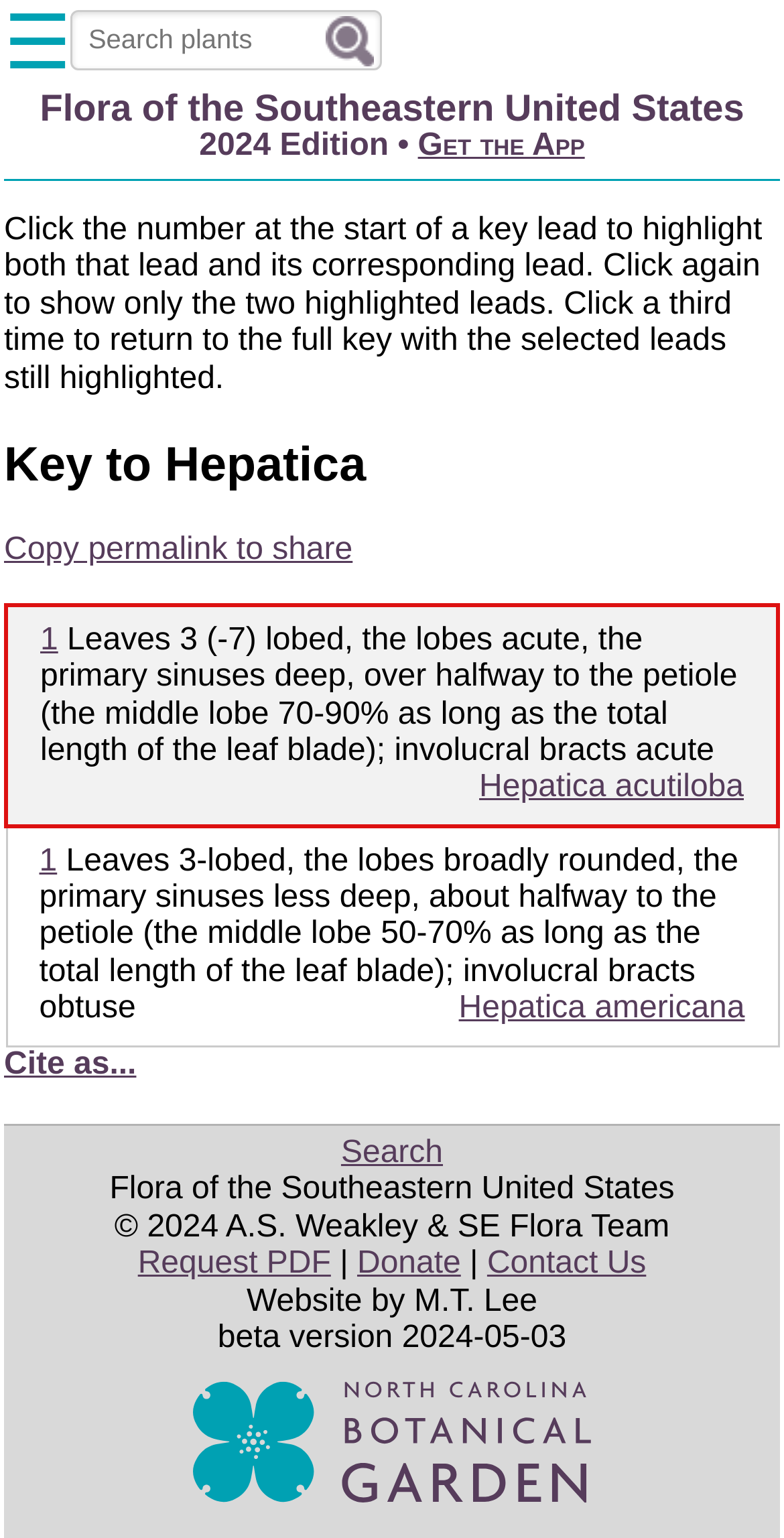What is the copyright year?
Refer to the image and give a detailed answer to the query.

I found the answer by looking at the static text element with the text '© 2024 A.S. Weakley & SE Flora Team', which indicates the copyright year.